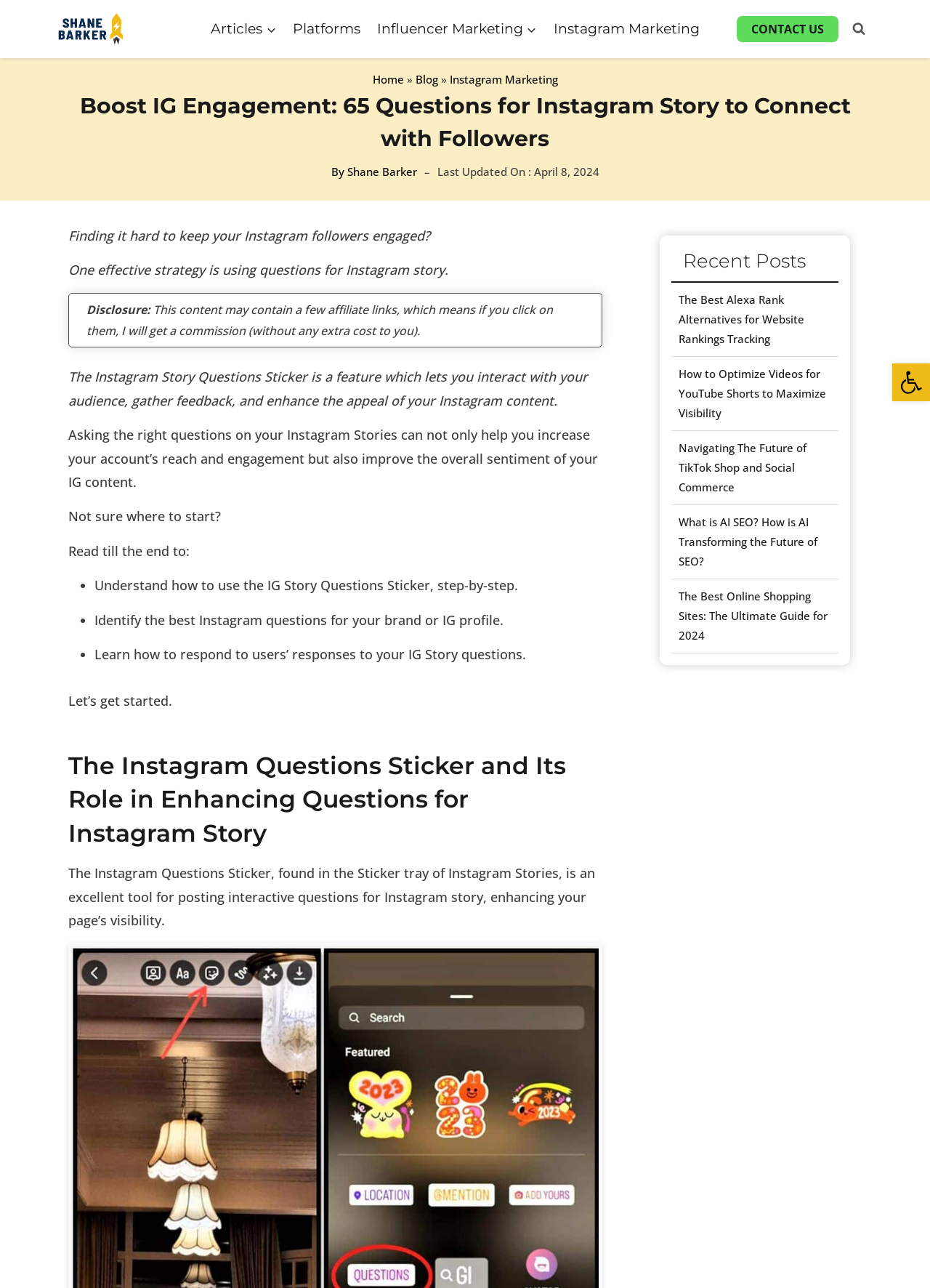Find the bounding box coordinates of the clickable element required to execute the following instruction: "Search for something". Provide the coordinates as four float numbers between 0 and 1, i.e., [left, top, right, bottom].

[0.909, 0.012, 0.938, 0.033]